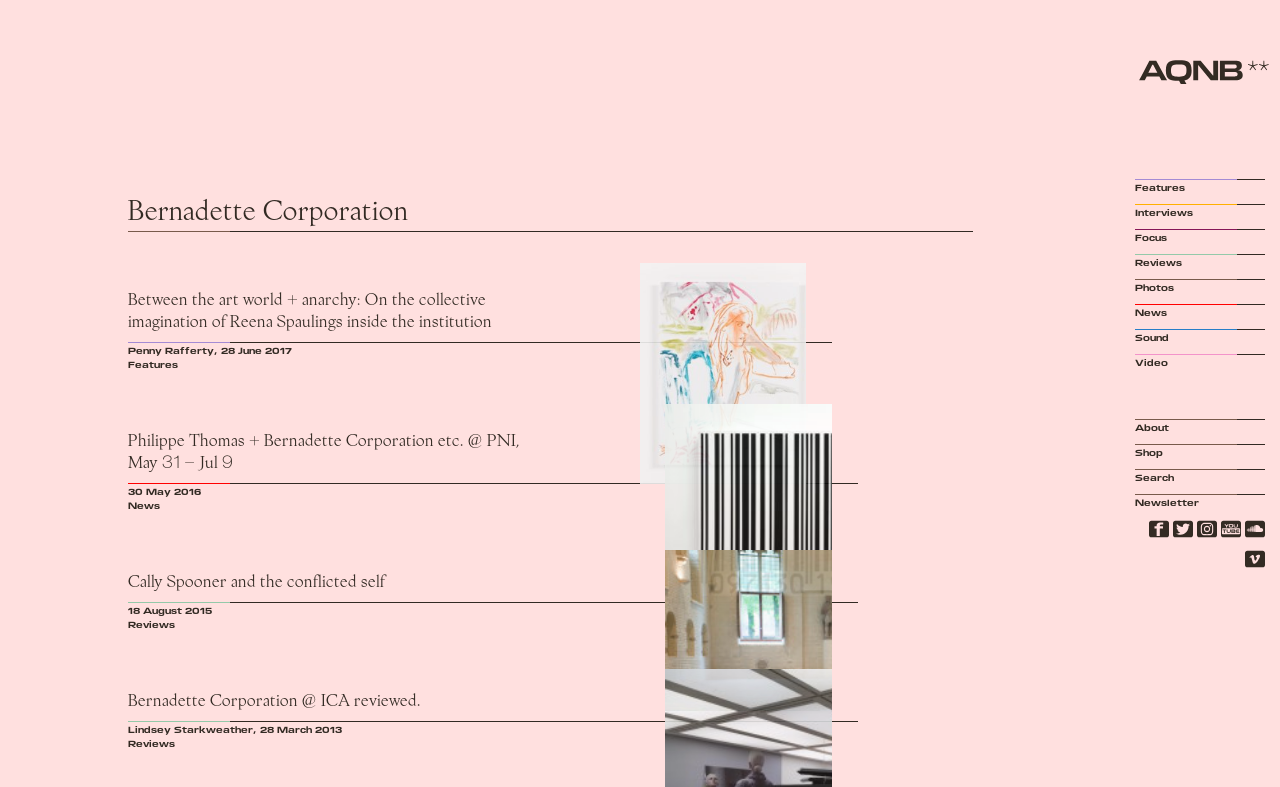Answer this question in one word or a short phrase: How many navigation links are there?

12